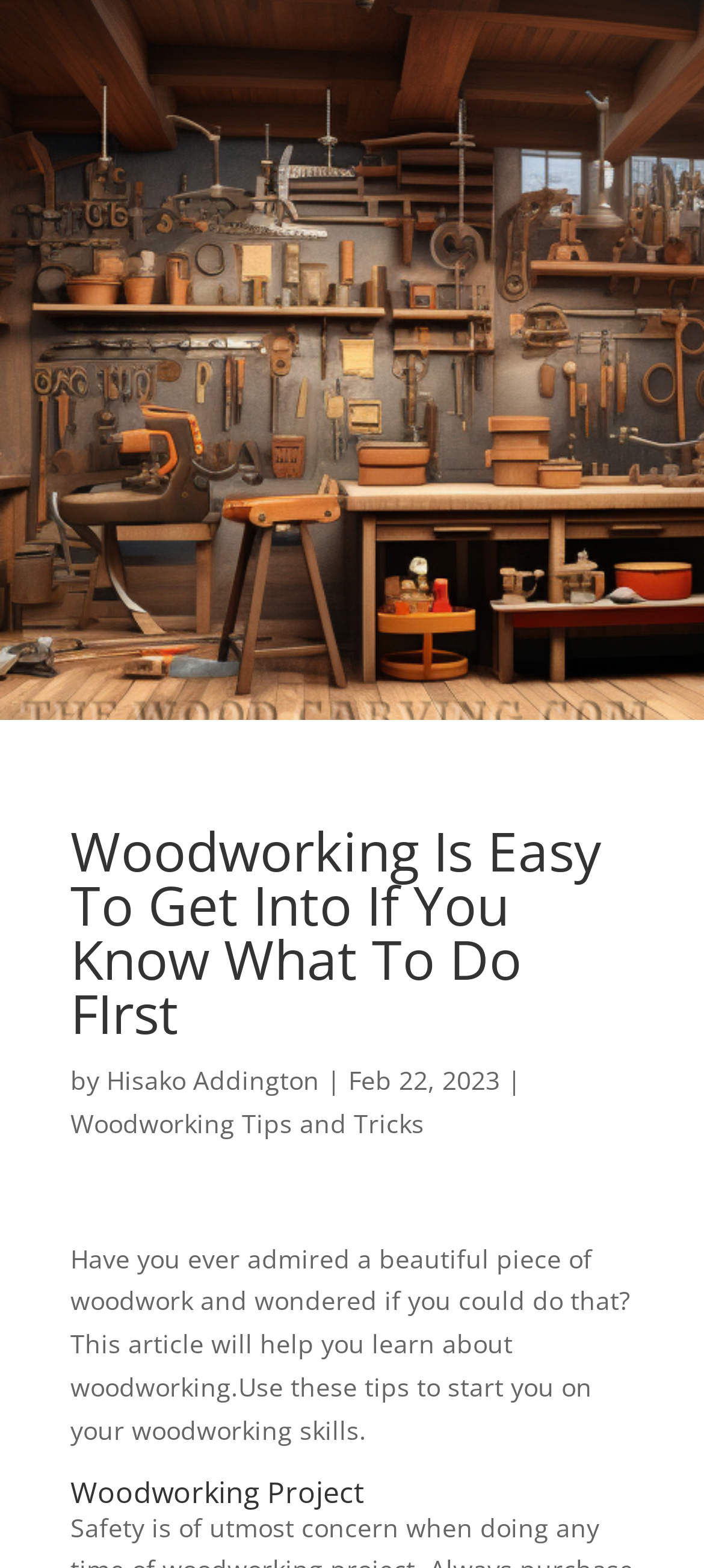Find the bounding box of the UI element described as follows: "Woodworking Tips and Tricks".

[0.1, 0.705, 0.603, 0.727]